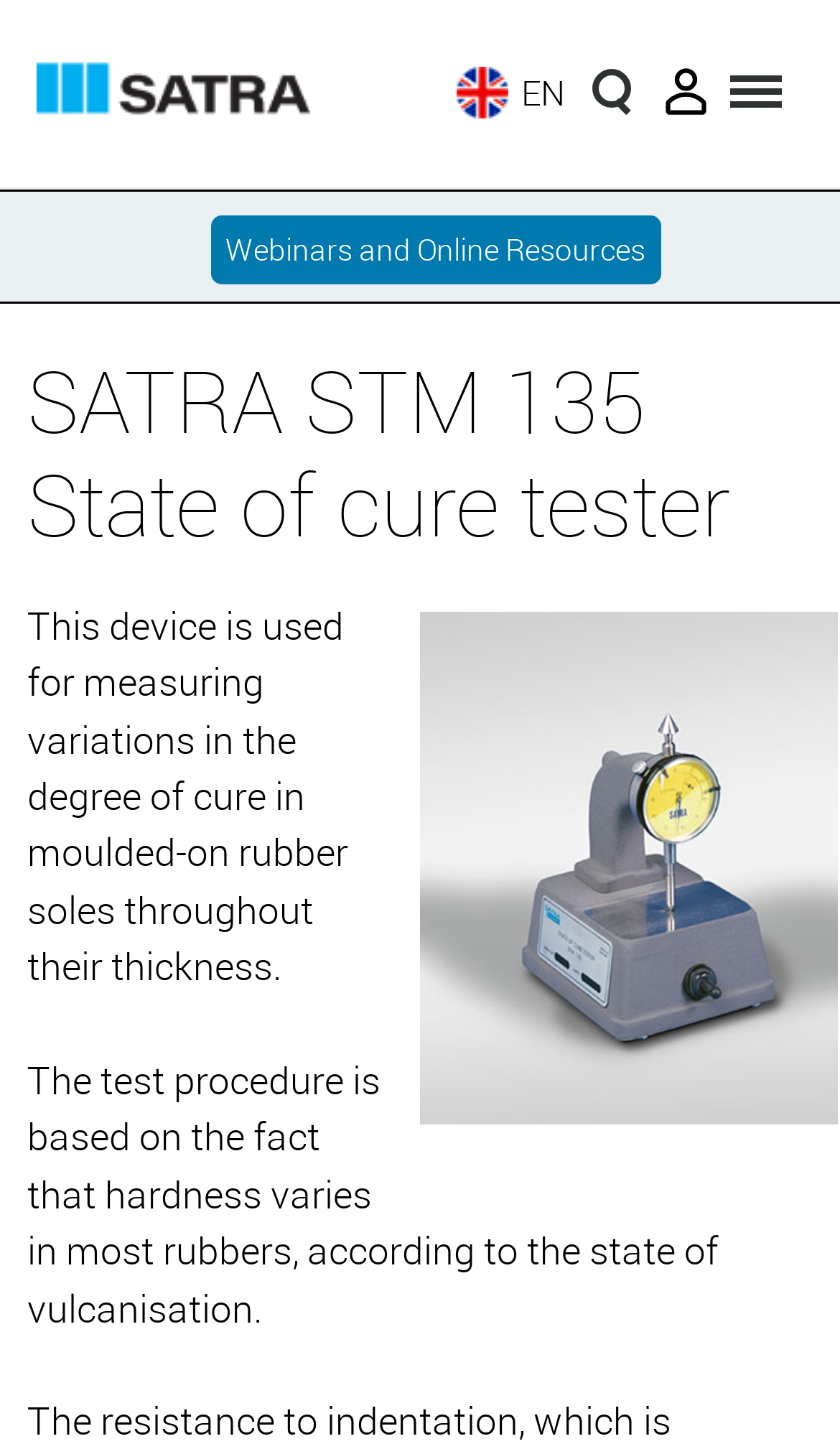What is the test procedure based on?
Using the image as a reference, deliver a detailed and thorough answer to the question.

According to the webpage, the test procedure is based on the fact that hardness varies in most rubbers, according to the state of vulcanisation, as mentioned in the second StaticText element.